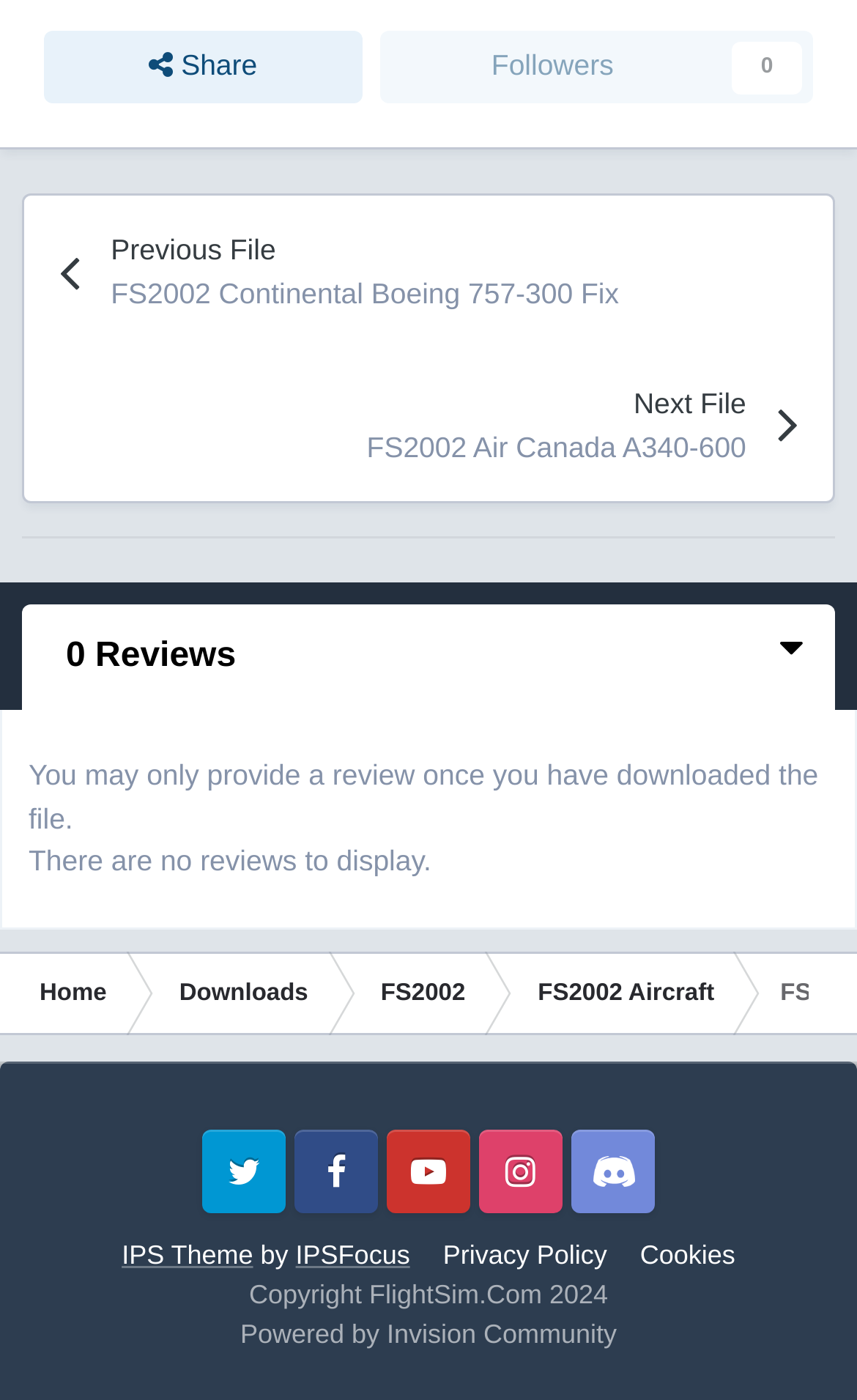What is the relationship between IPSFocus and the website?
Please provide a single word or phrase as your answer based on the image.

Creator